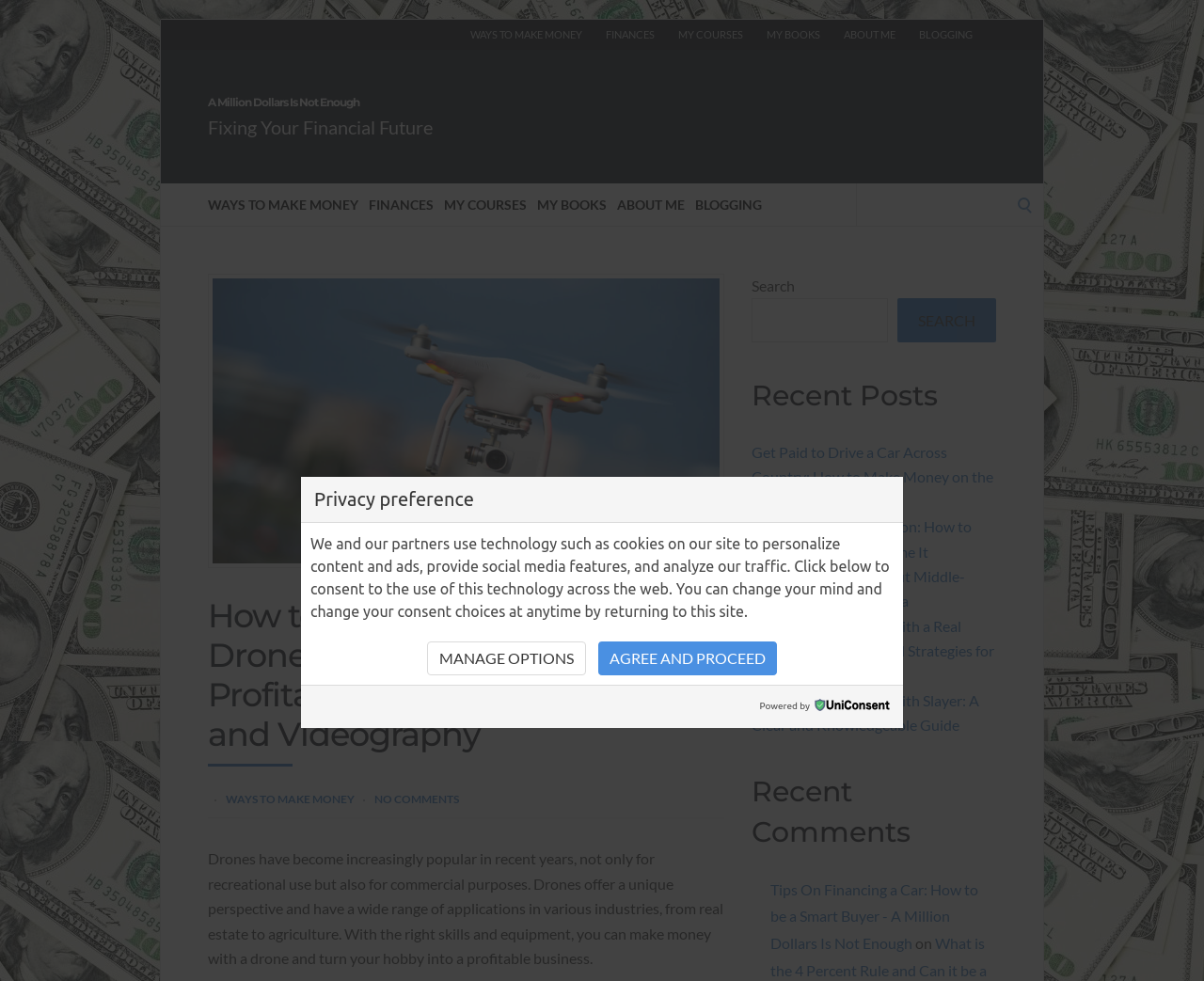Please analyze the image and give a detailed answer to the question:
How many recent posts are listed?

I scrolled down the webpage and found the section 'Recent Posts', which lists 5 recent posts with links to articles, including 'Get Paid to Drive a Car Across Country: How to Make Money on the Road' and others.